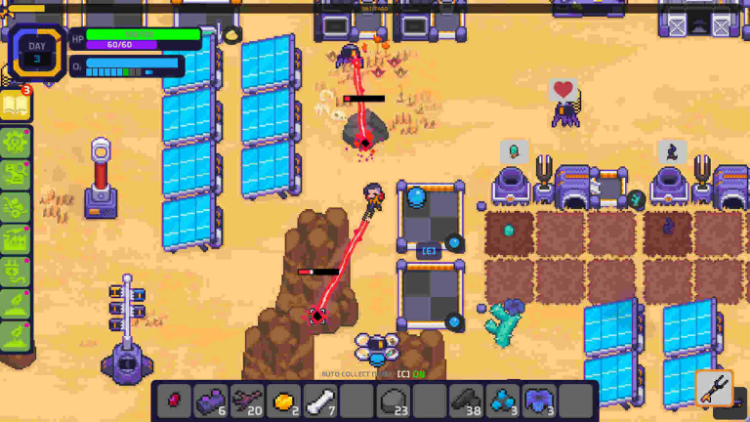What is the player's character represented by?
Based on the image, answer the question with a single word or brief phrase.

a pixelated character